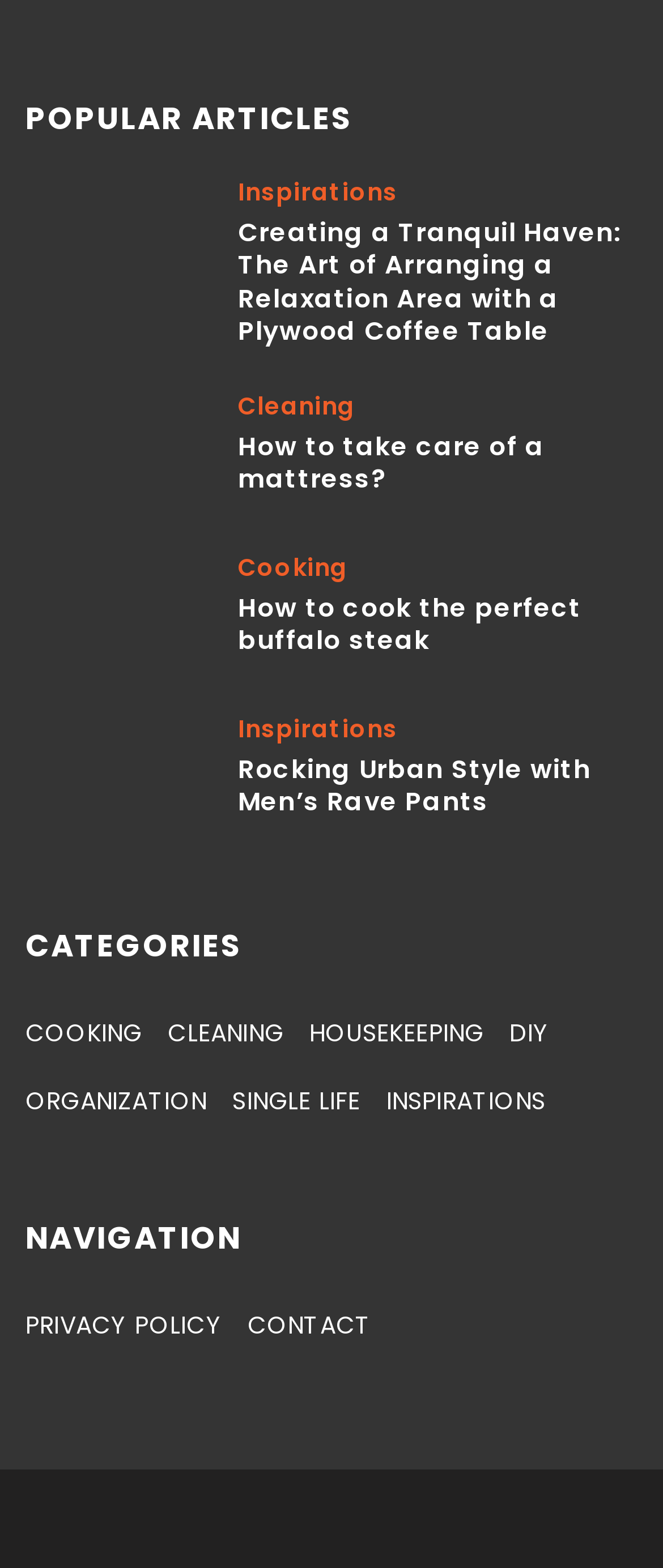Determine the bounding box coordinates of the section I need to click to execute the following instruction: "Explore cooking recipes". Provide the coordinates as four float numbers between 0 and 1, i.e., [left, top, right, bottom].

[0.038, 0.346, 0.321, 0.428]